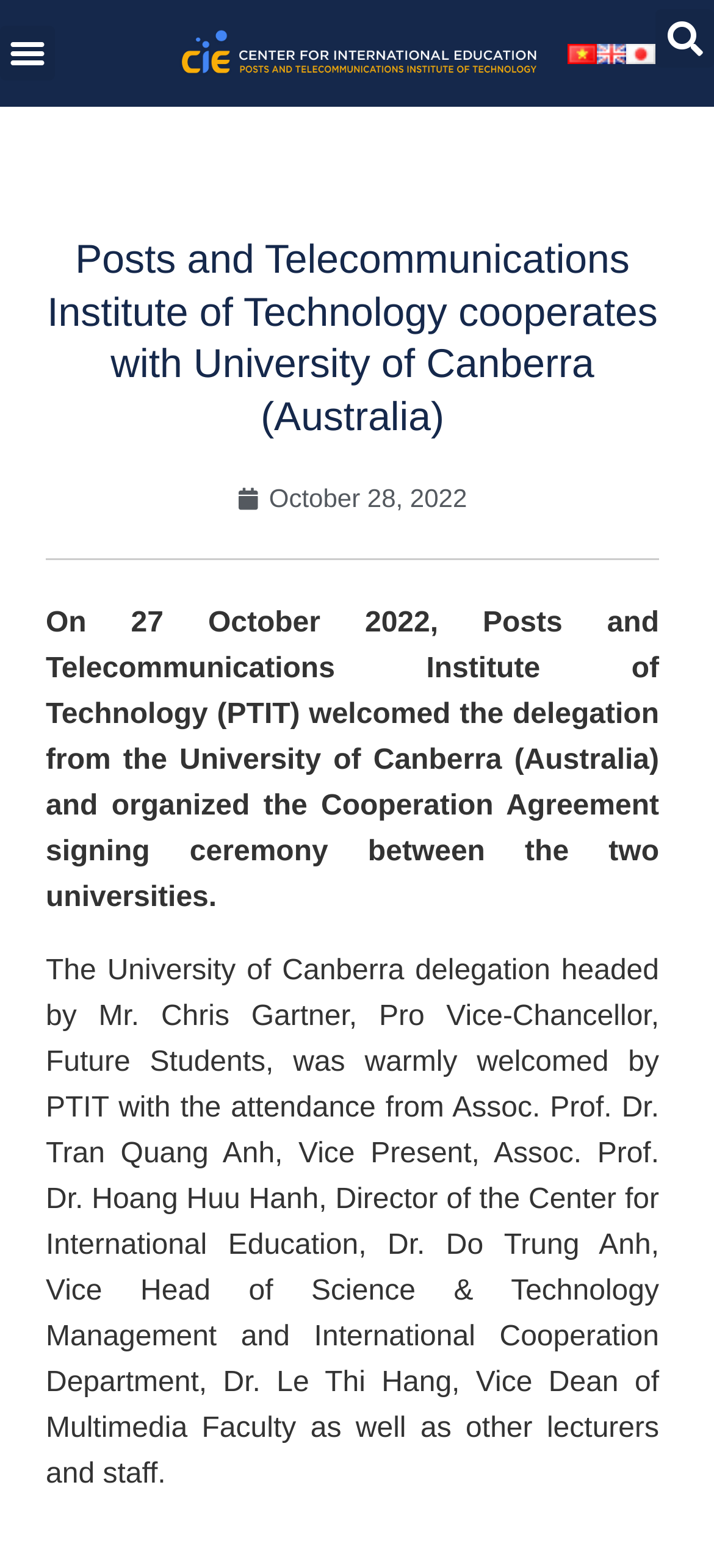Find the bounding box of the element with the following description: "October 28, 2022". The coordinates must be four float numbers between 0 and 1, formatted as [left, top, right, bottom].

[0.333, 0.306, 0.654, 0.331]